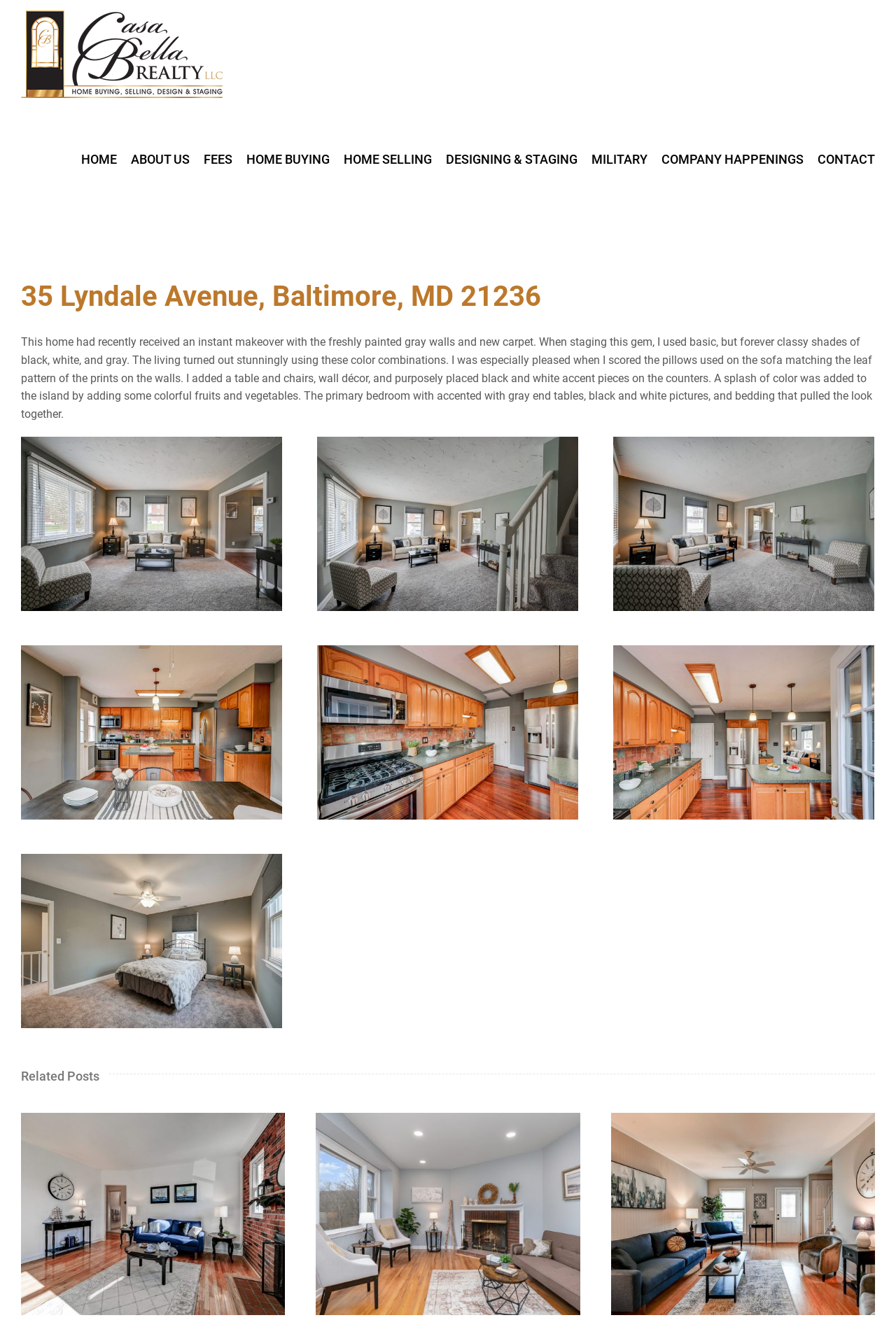Produce a meticulous description of the webpage.

This webpage is about a real estate property located at 35 Lyndale Avenue, Baltimore, MD 21236, presented by Casa Bella Realty. At the top left corner, there is a logo of Casa Bella Realty. Below the logo, there is a main navigation menu with links to different sections of the website, including HOME, ABOUT US, FEES, HOME BUYING, HOME SELLING, DESIGNING & STAGING, MILITARY, COMPANY HAPPENINGS, and CONTACT.

The main content of the webpage is about the property, which has recently undergone an instant makeover with freshly painted gray walls and new carpet. The description explains how the living room was staged using basic yet classy shades of black, white, and gray, with added decorative elements such as pillows, a table, chairs, wall décor, and accent pieces. The primary bedroom is also described, with gray end tables, black and white pictures, and bedding that pulls the look together.

There are several images of the property, including the living room and kitchen, showcasing the staging and design work. These images are arranged in a row, taking up most of the width of the page.

Below the images, there is a section titled "Related Posts" with three links to other properties, each with a small image and a brief description. These links are arranged in a row, with a small arrow icon indicating that they have a popup menu.

At the bottom right corner of the page, there is a "Go to Top" link, allowing users to quickly navigate back to the top of the page.